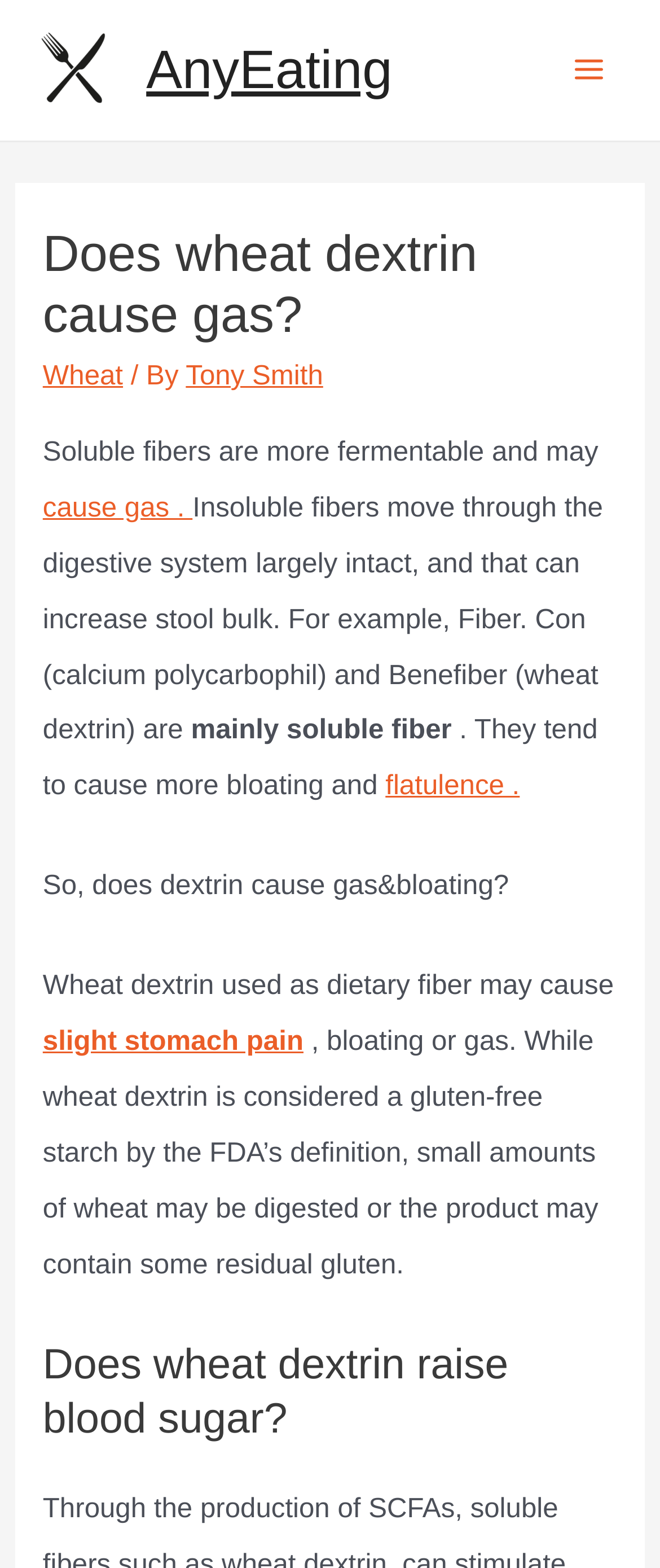Locate the bounding box coordinates of the element I should click to achieve the following instruction: "Explore 'slight stomach pain'".

[0.065, 0.655, 0.46, 0.674]